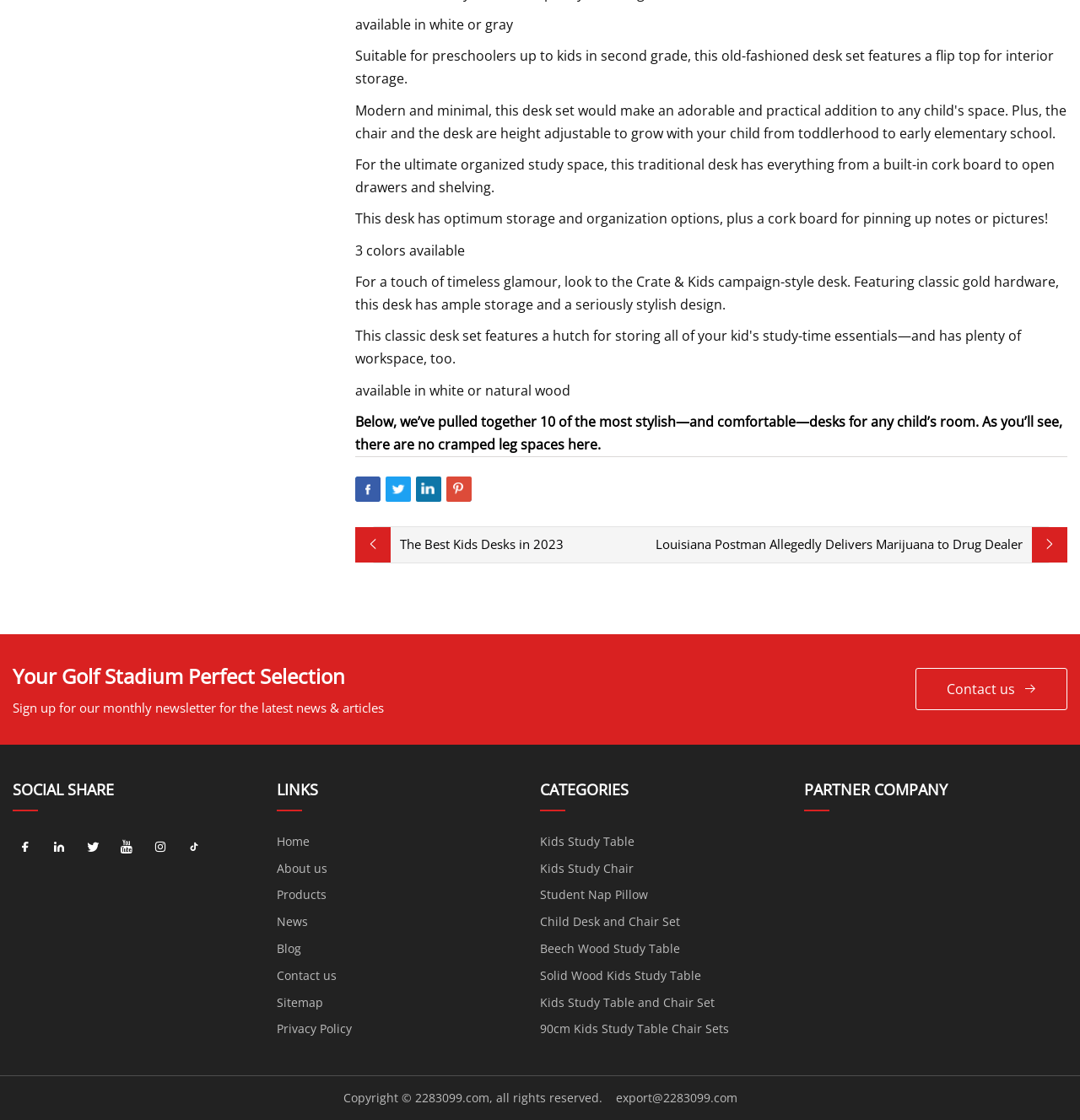Pinpoint the bounding box coordinates of the clickable area needed to execute the instruction: "Share on Facebook". The coordinates should be specified as four float numbers between 0 and 1, i.e., [left, top, right, bottom].

[0.329, 0.425, 0.352, 0.448]